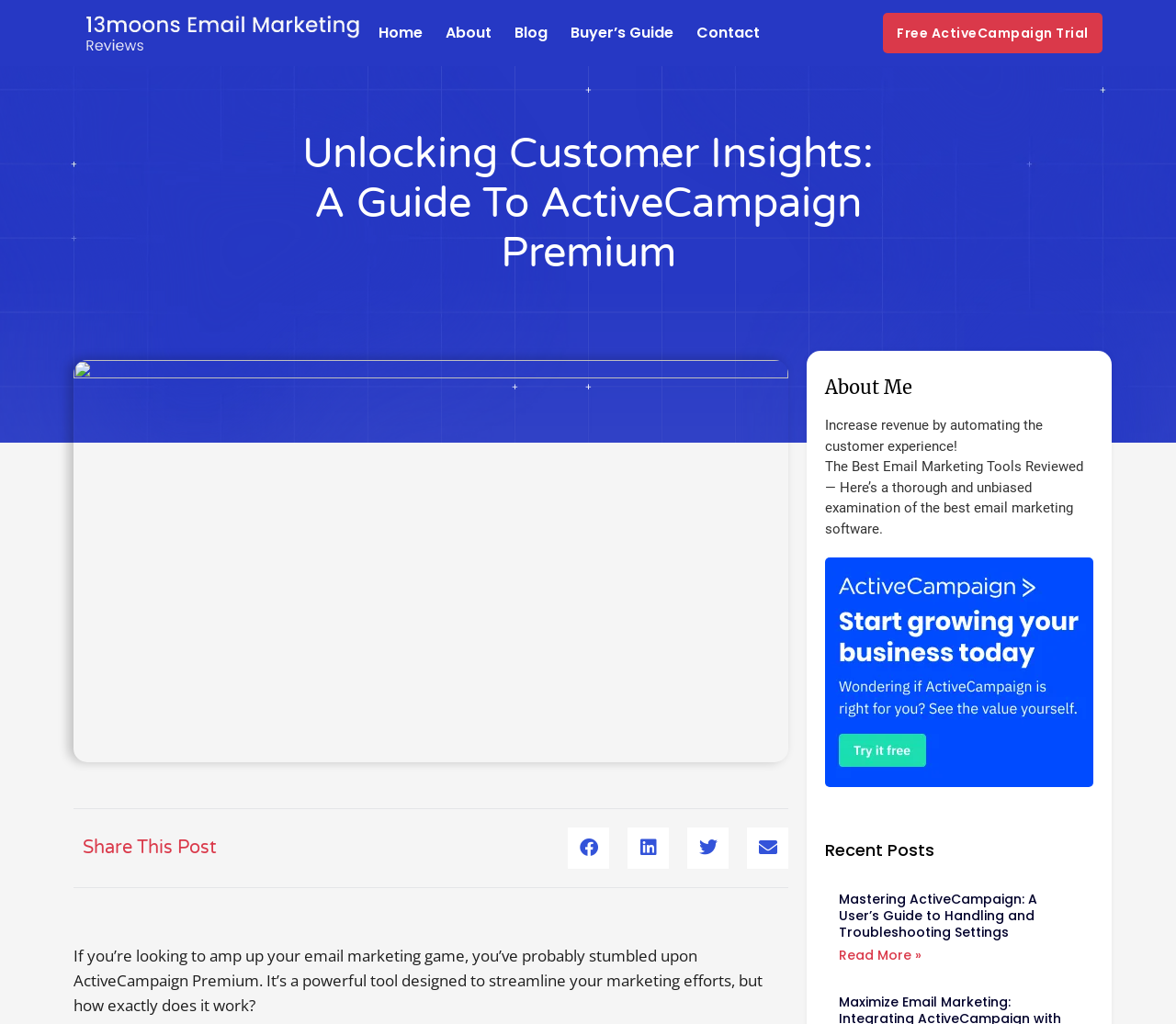Offer an extensive depiction of the webpage and its key elements.

The webpage is about ActiveCampaign Premium, a powerful email marketing tool. At the top, there are five navigation links: "Home", "About", "Blog", "Buyer's Guide", and "Contact", aligned horizontally across the page. On the right side of the navigation links, there is a call-to-action link "Free ActiveCampaign Trial". 

Below the navigation links, there is a main heading "Unlocking Customer Insights: A Guide To ActiveCampaign Premium" that spans across most of the page. 

The main content of the page starts with a paragraph of text that introduces ActiveCampaign Premium and its benefits. Below this paragraph, there is a section with a heading "Share This Post" and four social media sharing buttons: "Share on Facebook", "Share on LinkedIn", "Share on Twitter", and "Share on Email". 

On the right side of the page, there is a sidebar with several sections. The first section has a heading "About Me" followed by a brief text. The next section has a heading and a promotional text about increasing revenue by automating the customer experience. Below this, there is a review of the best email marketing tools, followed by an affiliate link with an image. 

Further down the sidebar, there is a section with a heading "Recent Posts" that lists a recent article with a heading "Mastering ActiveCampaign: A User’s Guide to Handling and Troubleshooting Settings". This article has a link to read more about it.